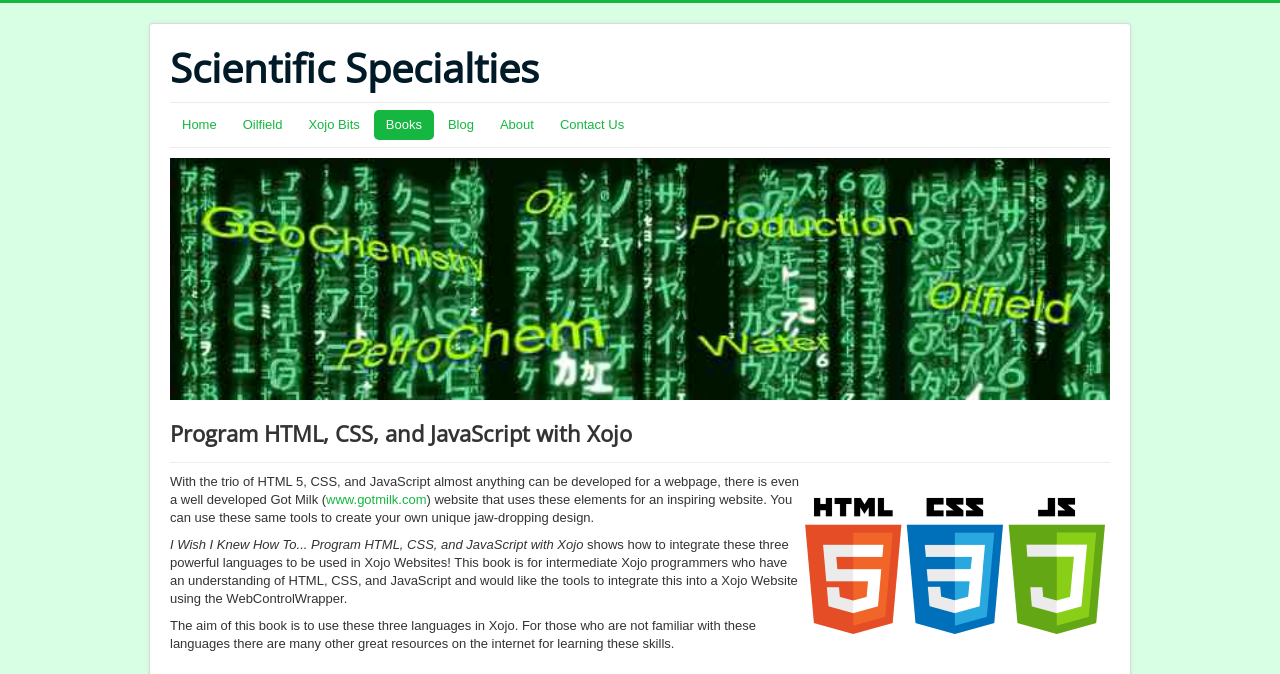What is the purpose of the book mentioned?
Please provide a comprehensive and detailed answer to the question.

The webpage mentions that the book shows how to integrate HTML, CSS, and JavaScript in Xojo websites, indicating that the purpose of the book is to provide a guide for Xojo programmers to use these languages in their websites.